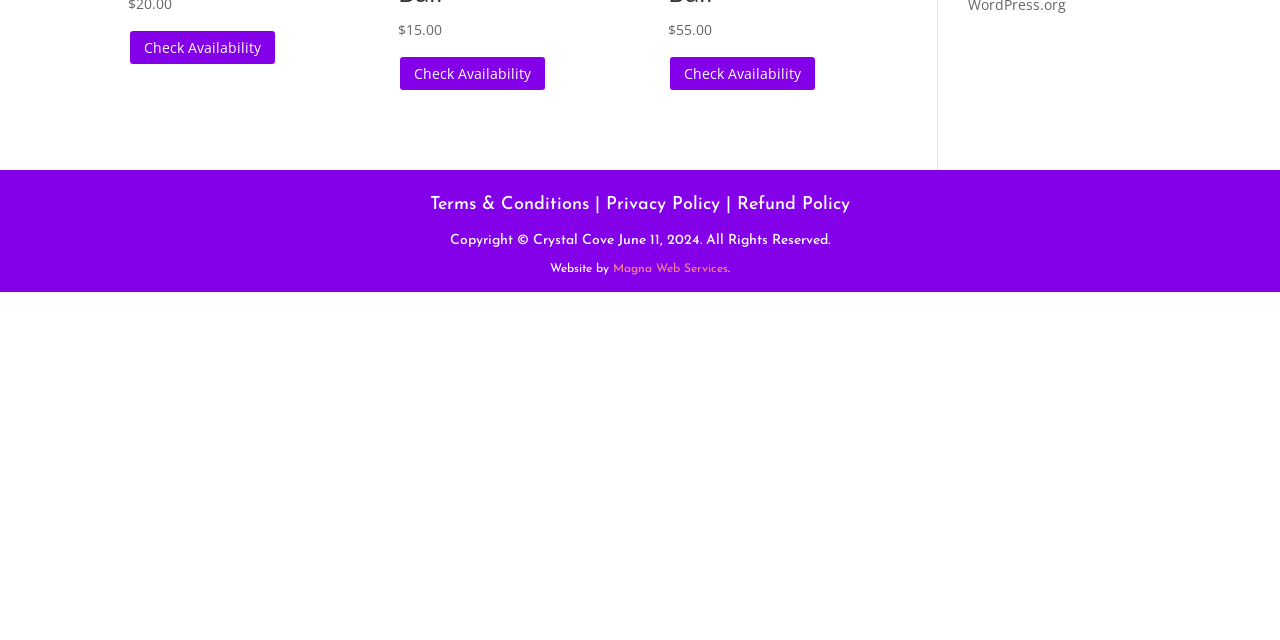Identify the bounding box for the described UI element. Provide the coordinates in (top-left x, top-left y, bottom-right x, bottom-right y) format with values ranging from 0 to 1: Terms & Conditions

[0.336, 0.305, 0.46, 0.334]